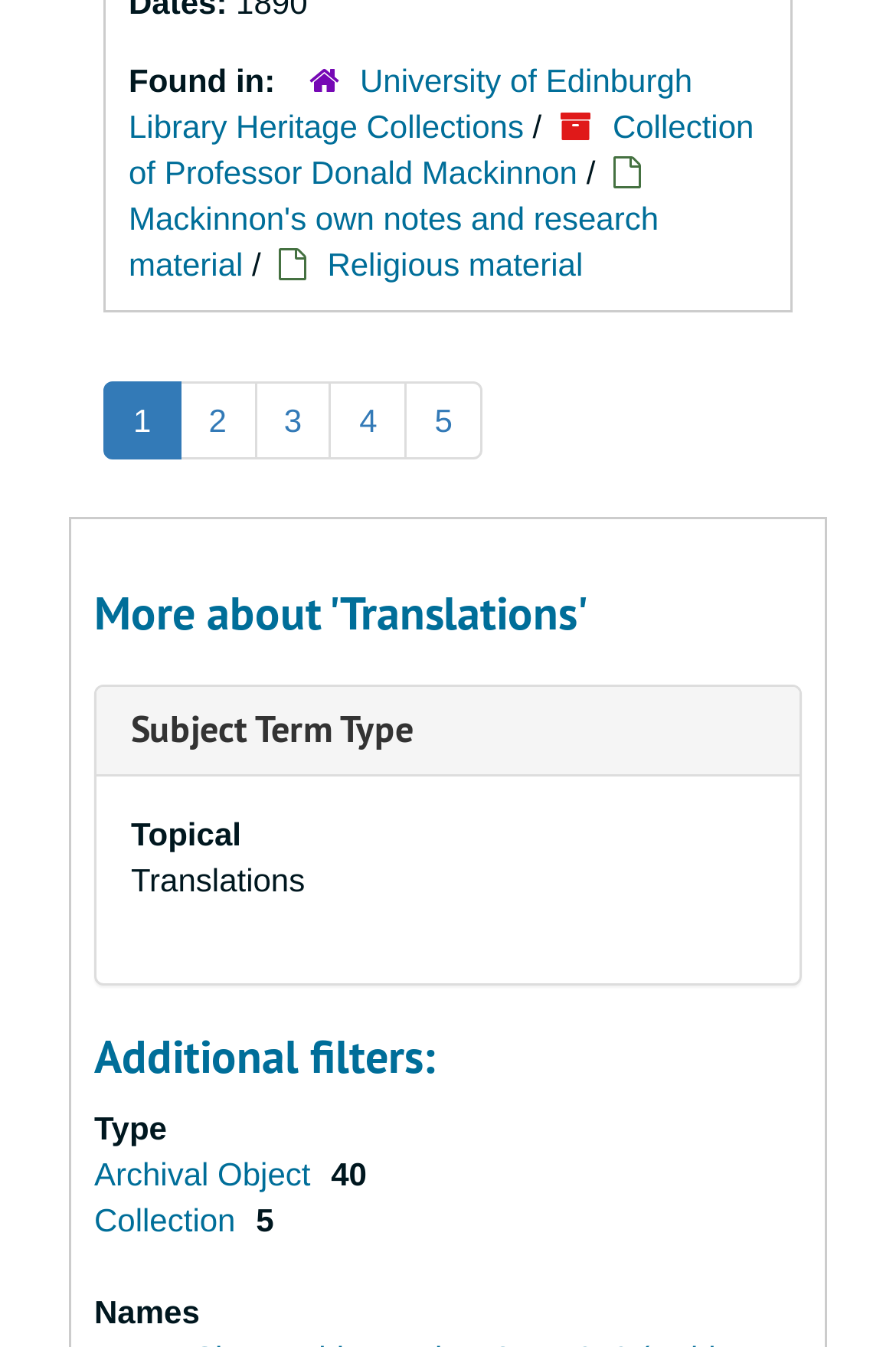Identify the bounding box coordinates for the UI element described as: "4".

[0.368, 0.283, 0.454, 0.341]